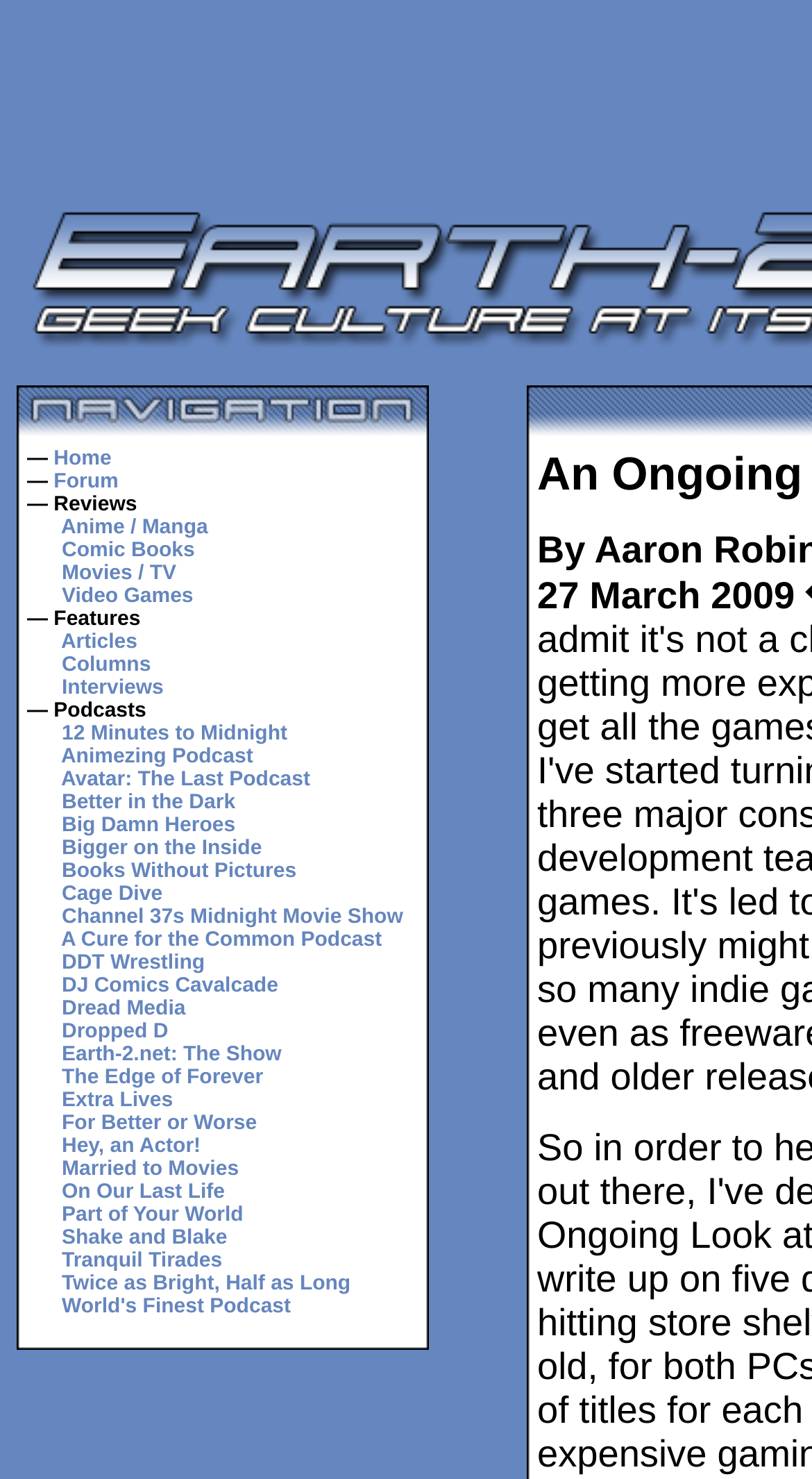Determine the bounding box coordinates for the clickable element required to fulfill the instruction: "Click on the 12 Minutes to Midnight podcast link". Provide the coordinates as four float numbers between 0 and 1, i.e., [left, top, right, bottom].

[0.076, 0.489, 0.354, 0.504]